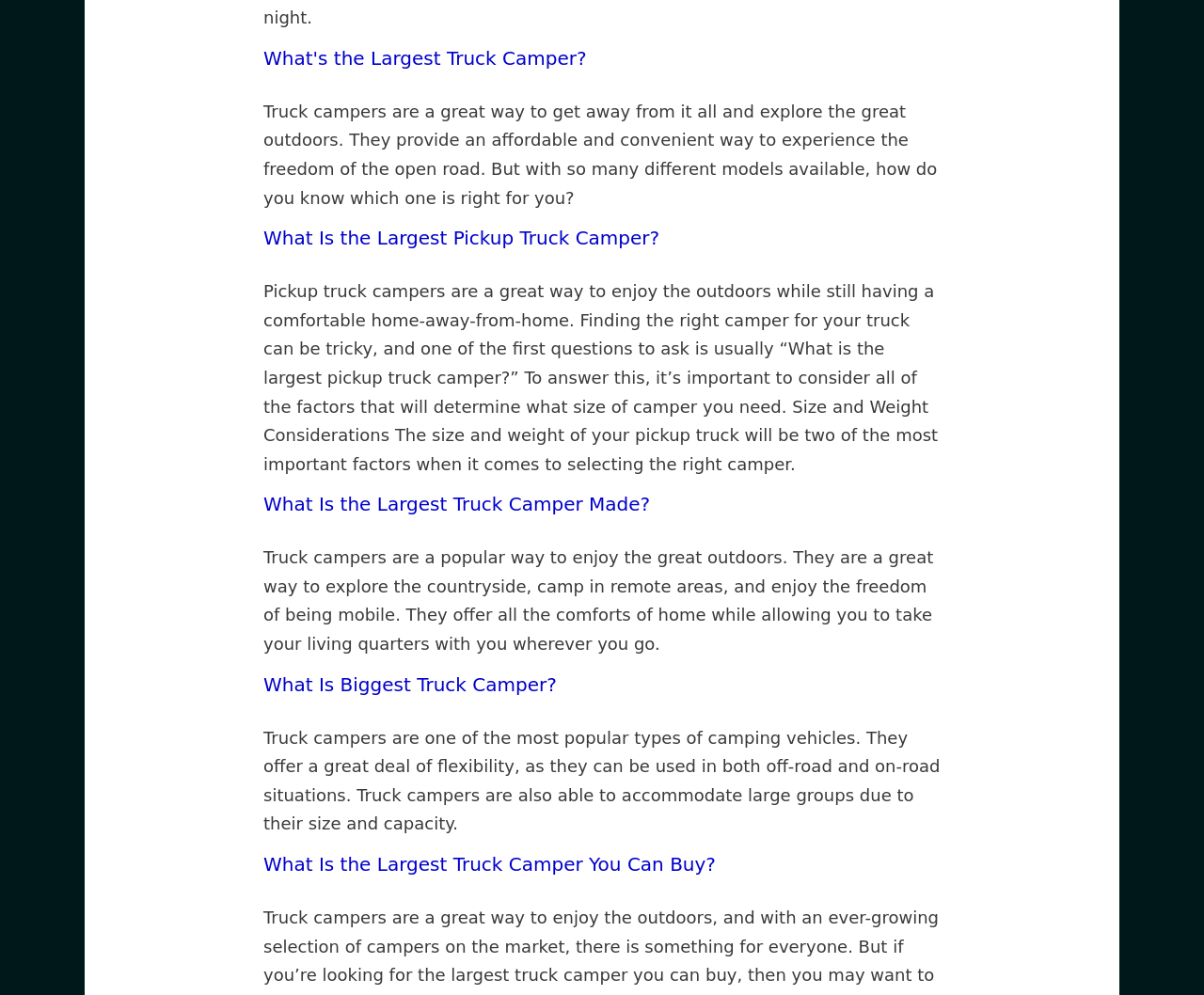What is the purpose of truck campers?
Using the visual information, answer the question in a single word or phrase.

To enjoy the outdoors